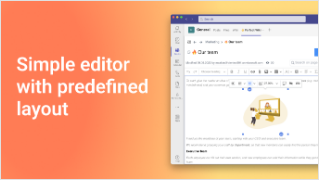What is the purpose of the editor's design?
Using the information presented in the image, please offer a detailed response to the question.

The caption states that the design aims to make content creation accessible and efficient for users, highlighting the editor's user-friendly and straightforward functionality.